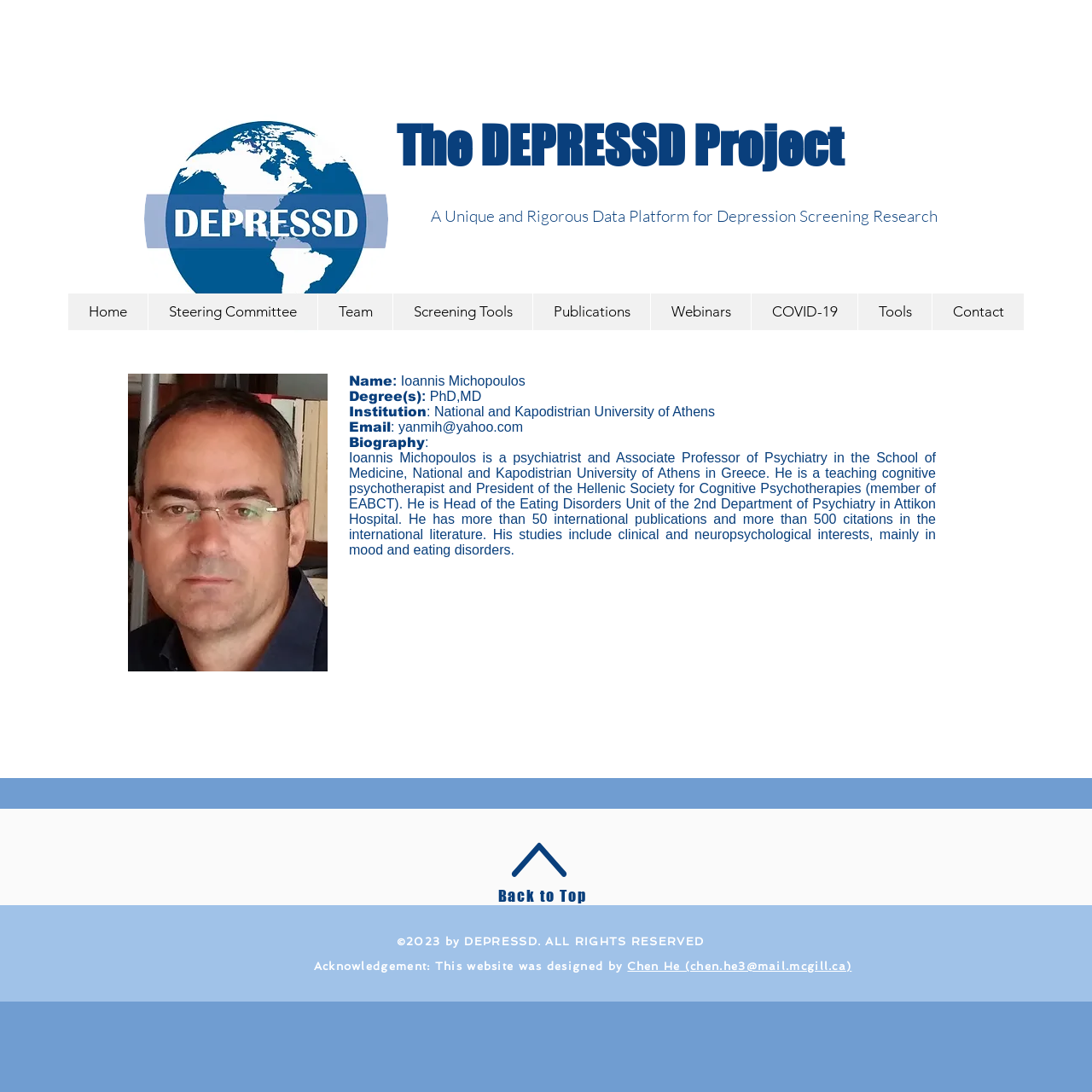Identify the bounding box coordinates of the clickable section necessary to follow the following instruction: "Go back to the top of the page". The coordinates should be presented as four float numbers from 0 to 1, i.e., [left, top, right, bottom].

[0.456, 0.812, 0.537, 0.829]